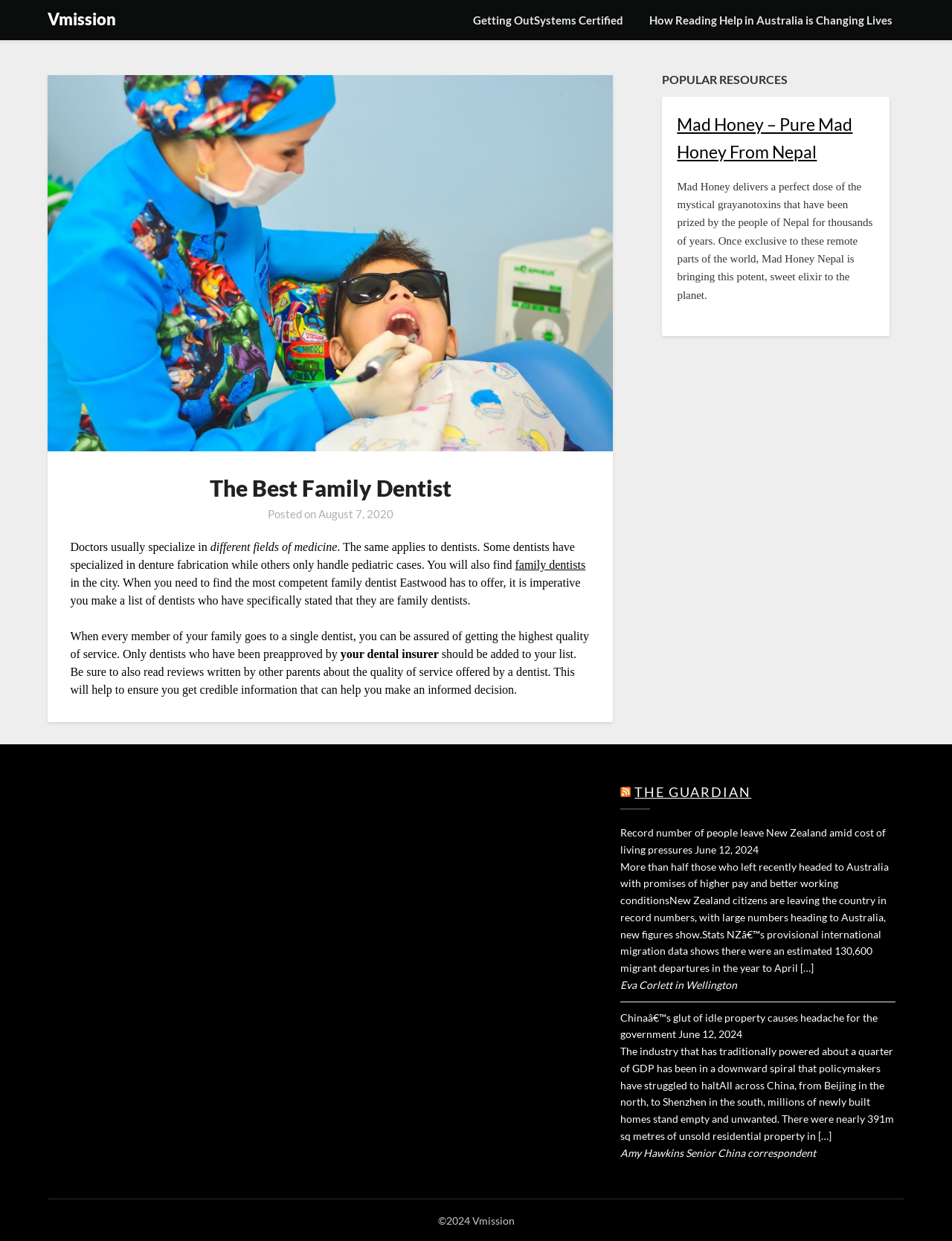What is the year of the copyright mentioned at the bottom of the page?
Please provide a comprehensive answer based on the information in the image.

The copyright notice at the bottom of the page mentions '©2024 Vmission', which indicates the year of the copyright.